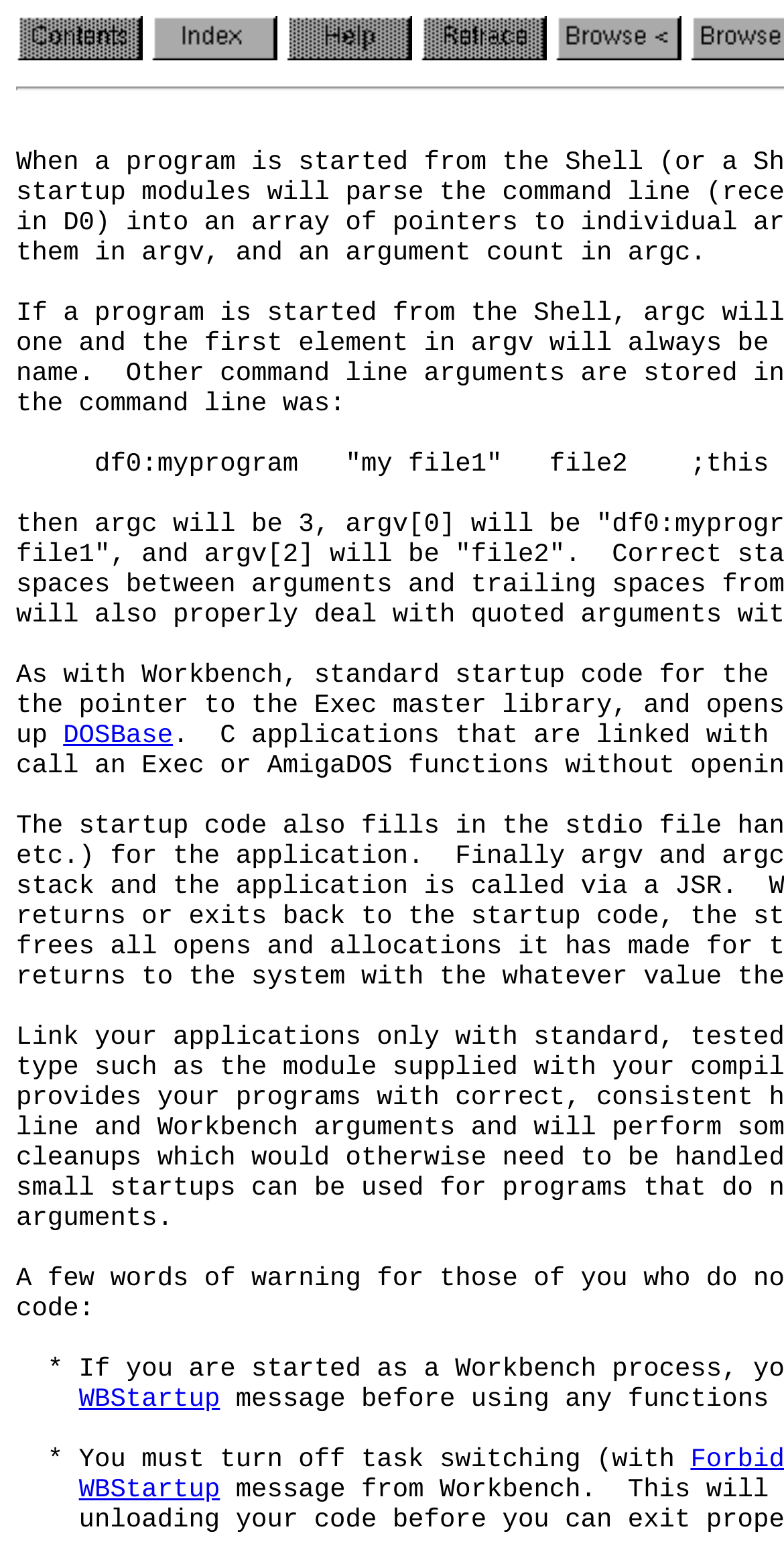Respond to the question below with a concise word or phrase:
How many 'WBStartup' links are there?

2